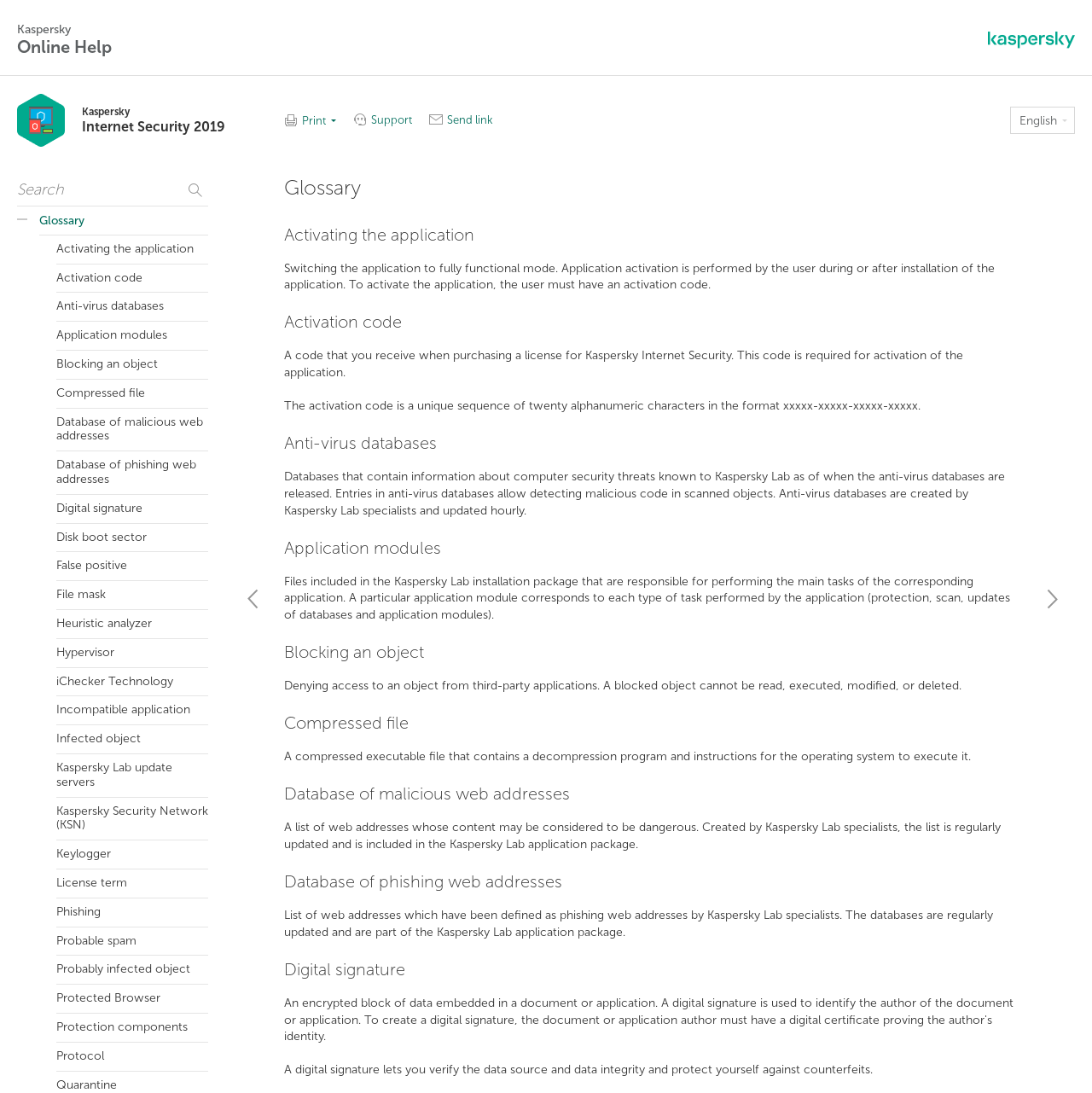Answer the question below in one word or phrase:
What is the topic of the webpage?

Glossary